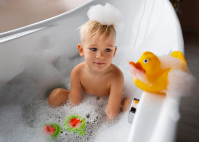Describe every aspect of the image in detail.

In a delightful and playful scene, a young child sits in a bathtub filled with fluffy bubbles, exuding joy and innocence. The toddler, with a charming white fluffy bath hat, gazes with curiosity and happiness. Surrounding the child are vibrant toys, including a bright yellow rubber duck, which adds a cheerful touch to the serene atmosphere. The setting captures the essence of bath time fun, showcasing the simplicity of childhood joy while also hinting at important themes of safety and care in activities like bathing, relevant for caregivers choosing the right bathing products for infants and toddlers. This image reflects the lighthearted moments that can be cherished during early childhood.